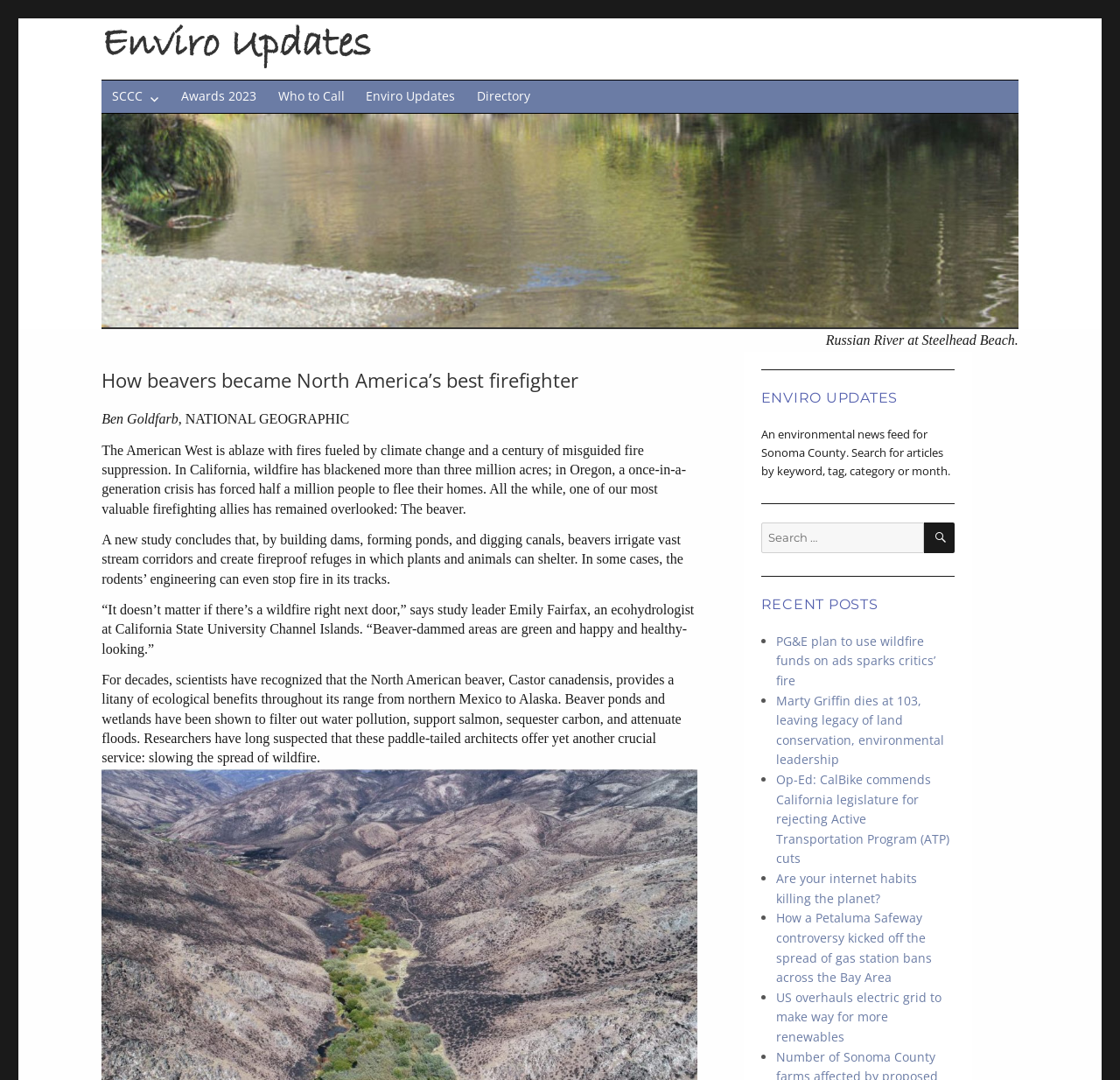Identify the bounding box coordinates for the region to click in order to carry out this instruction: "Visit the 'Directory' page". Provide the coordinates using four float numbers between 0 and 1, formatted as [left, top, right, bottom].

[0.416, 0.075, 0.483, 0.104]